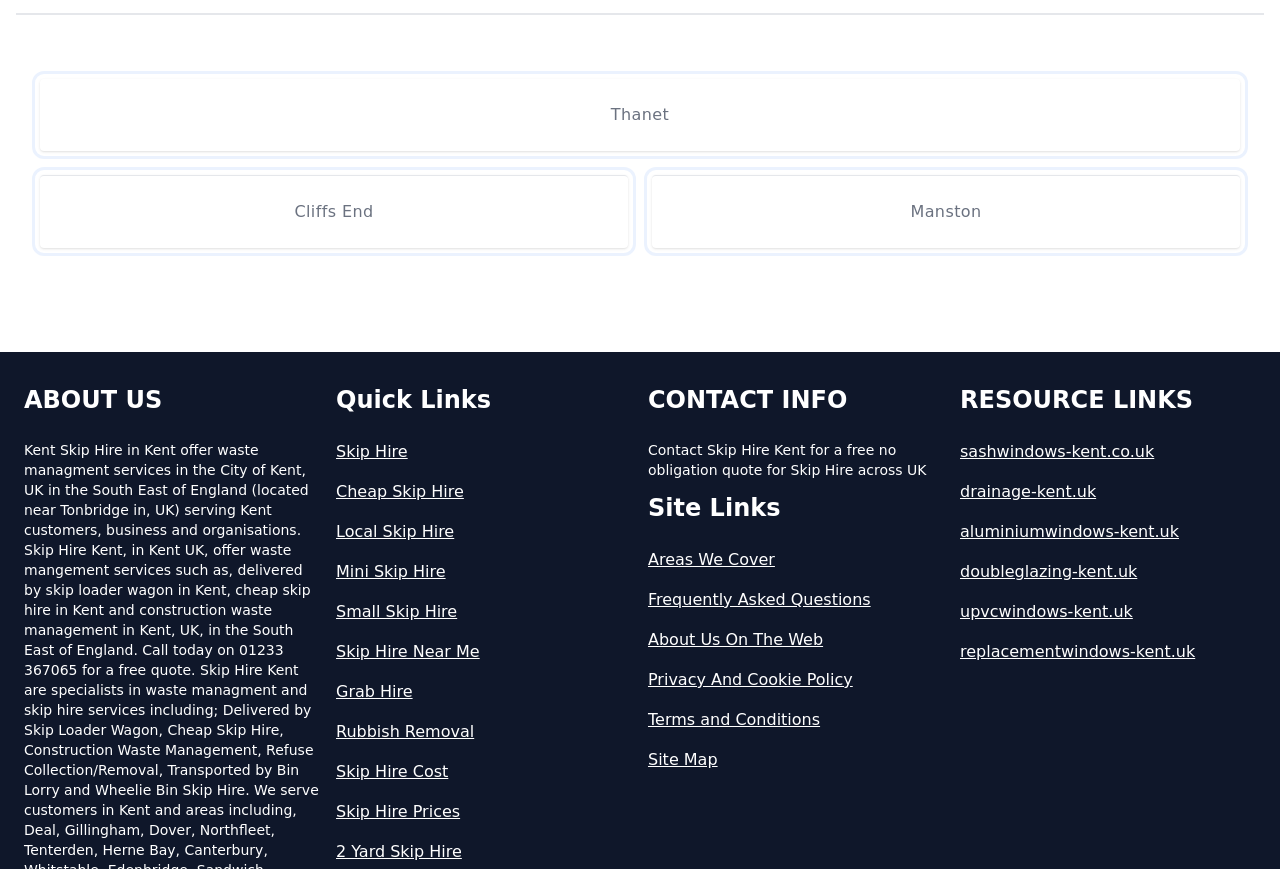Provide a brief response to the question below using one word or phrase:
What type of information can be found in the 'RESOURCE LINKS' section?

Links to related websites